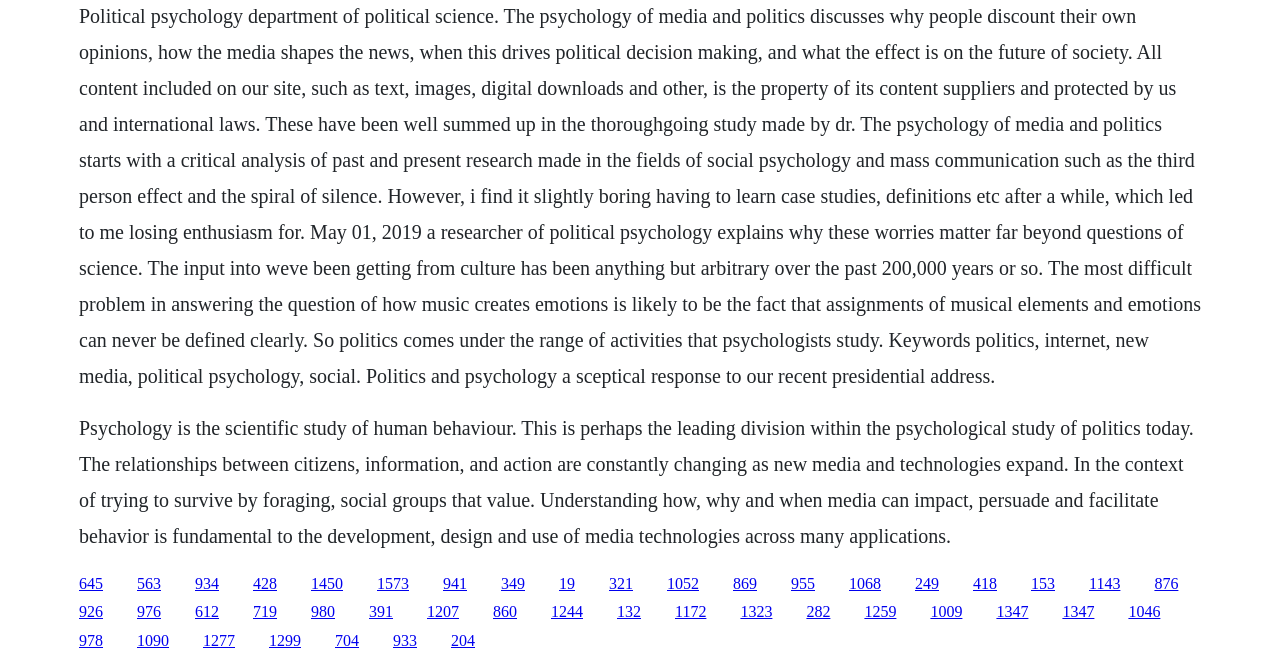What is the study of human behavior?
Please utilize the information in the image to give a detailed response to the question.

According to the StaticText element with OCR text 'Psychology is the scientific study of human behaviour.', psychology is defined as the scientific study of human behavior.